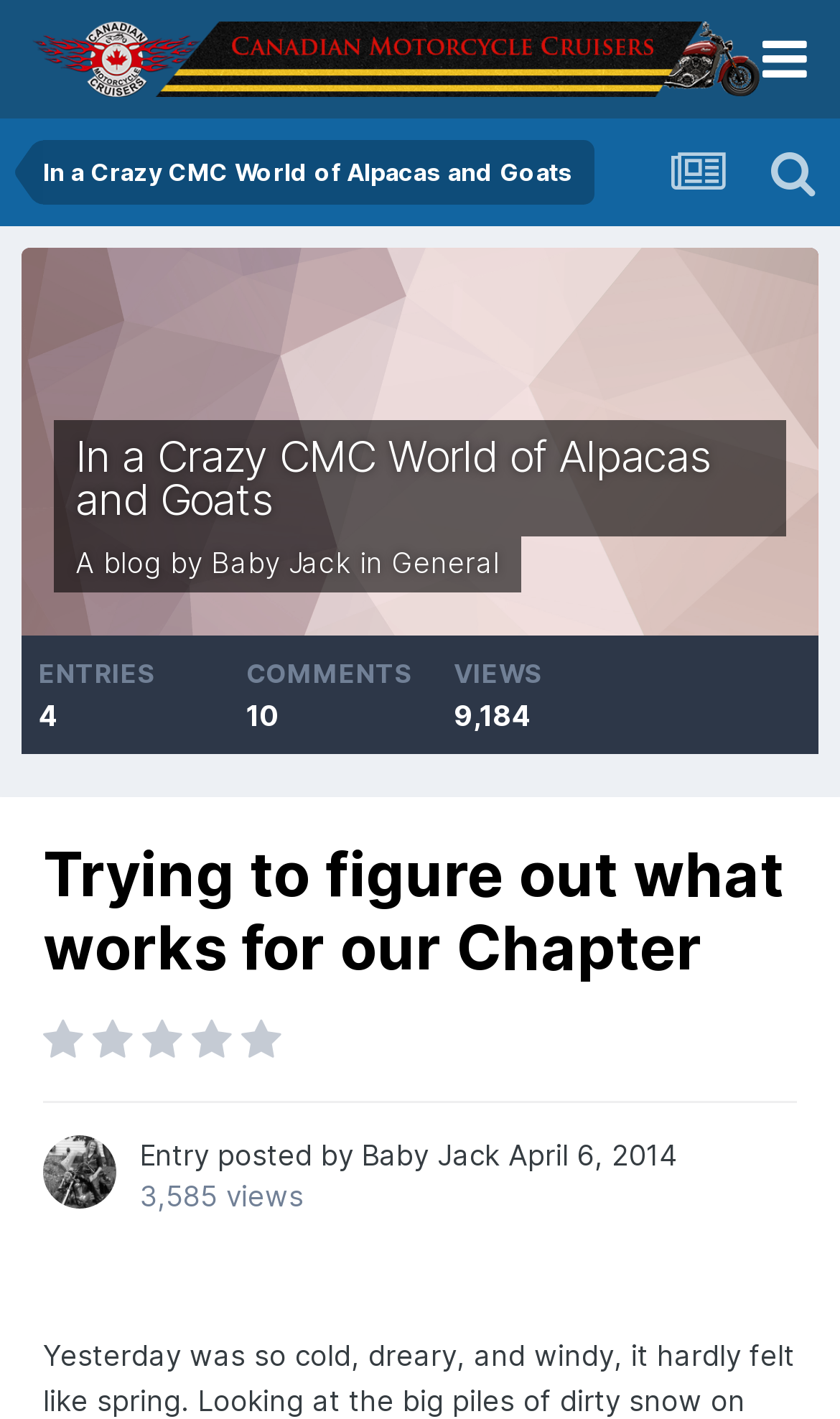Refer to the image and provide an in-depth answer to the question:
How many views does the current entry have?

I found the answer by looking at the section below the entry title, where it says '3,585 views'. This indicates that the current entry has 3,585 views.